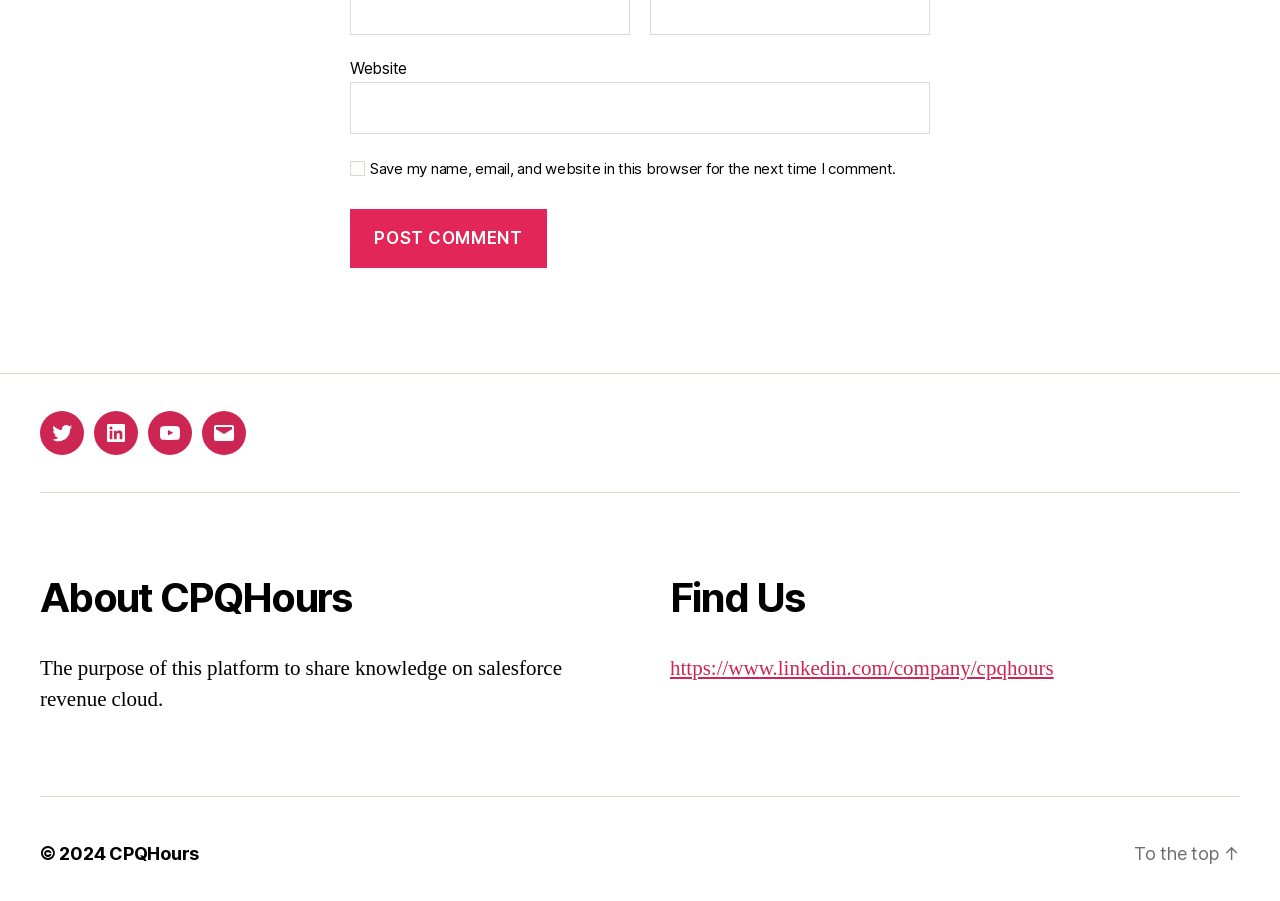Please find the bounding box for the following UI element description. Provide the coordinates in (top-left x, top-left y, bottom-right x, bottom-right y) format, with values between 0 and 1: parent_node: Website name="url"

[0.273, 0.121, 0.727, 0.179]